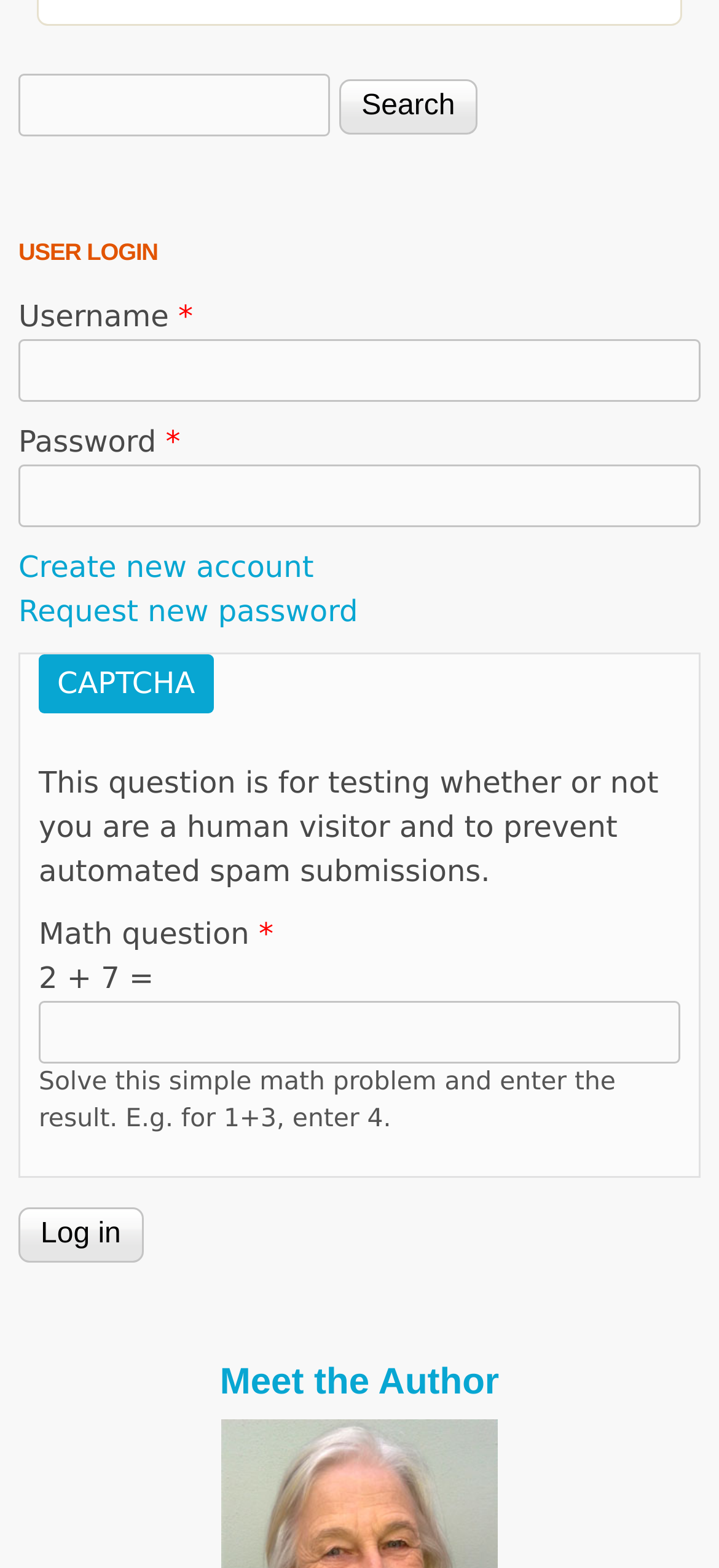Show the bounding box coordinates of the region that should be clicked to follow the instruction: "Solve the math question."

[0.054, 0.638, 0.946, 0.678]